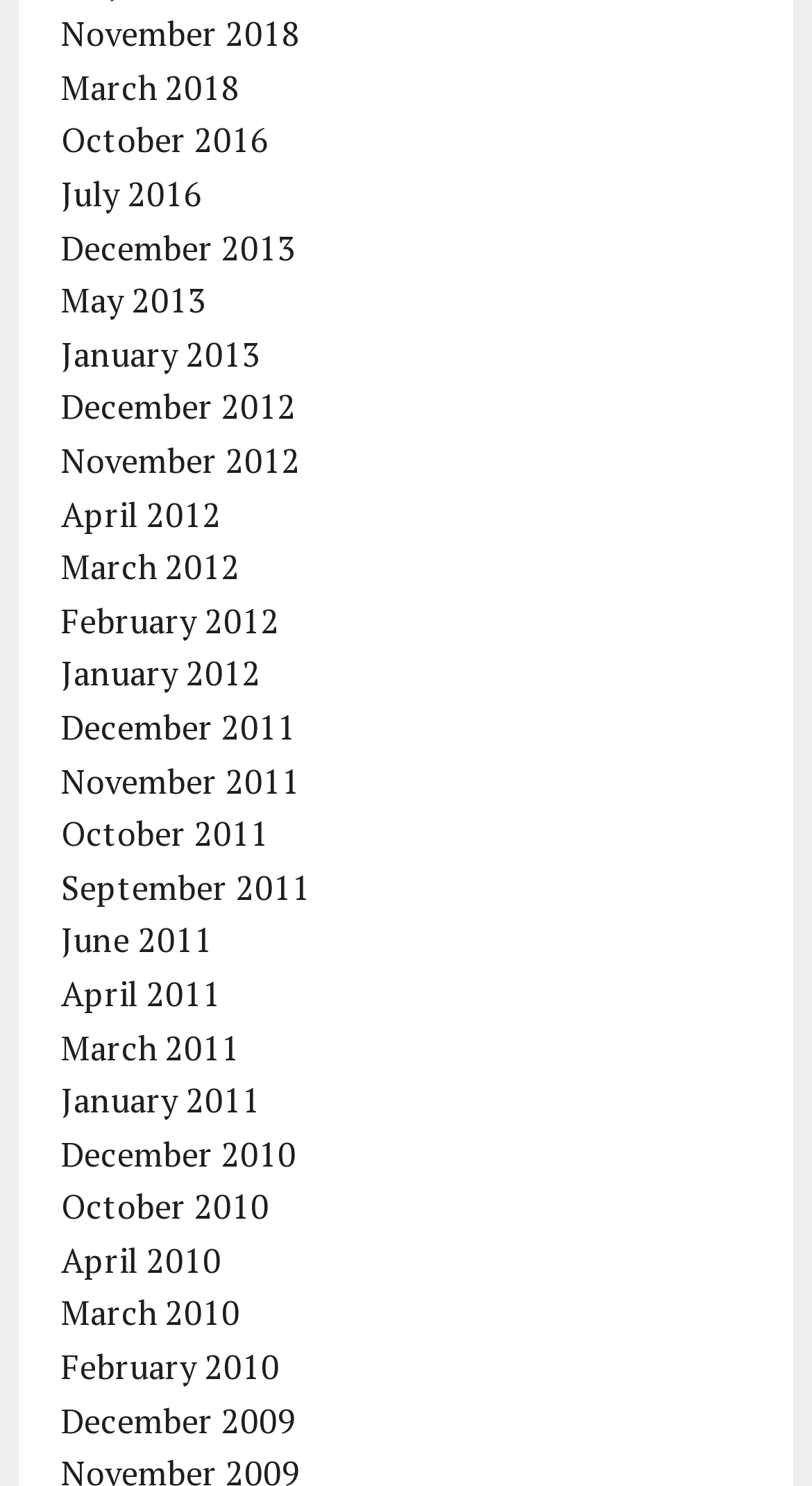Identify the bounding box of the UI element described as follows: "October 2011". Provide the coordinates as four float numbers in the range of 0 to 1 [left, top, right, bottom].

[0.075, 0.546, 0.331, 0.576]